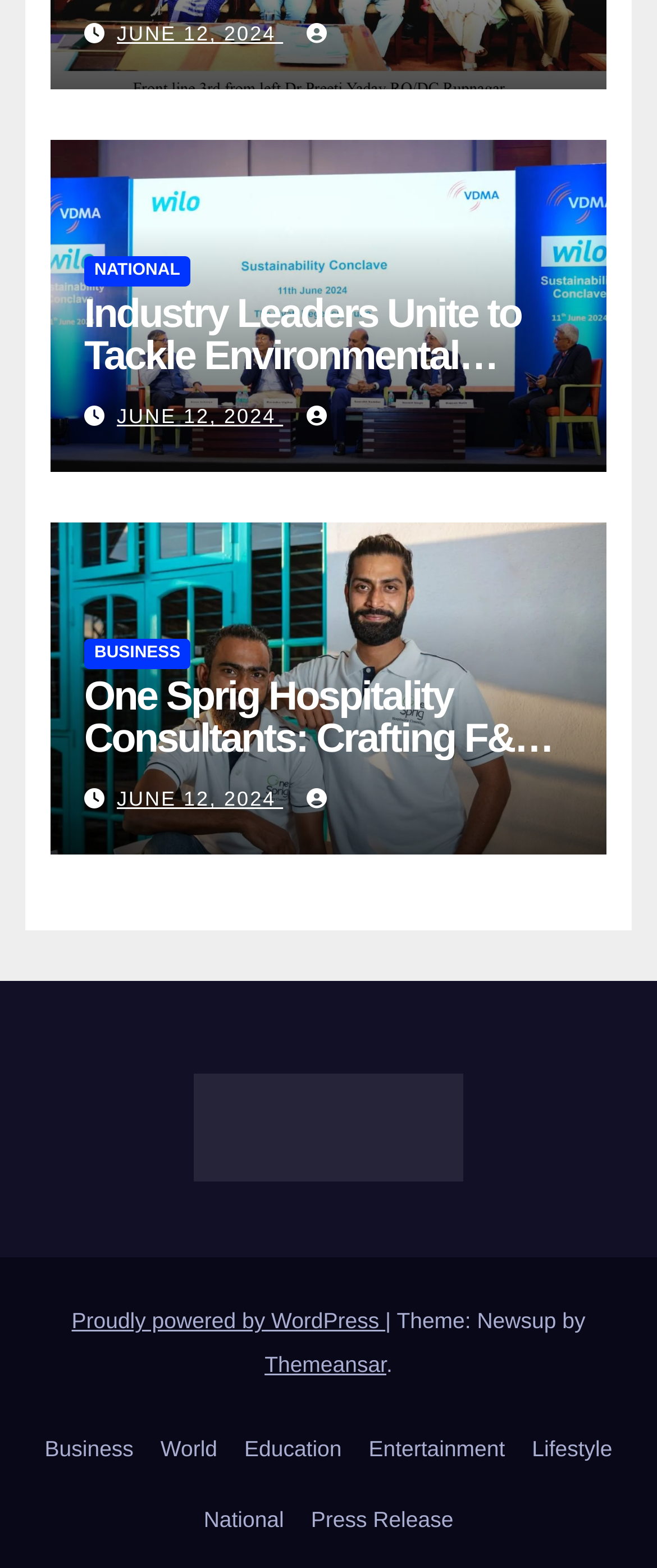Provide the bounding box coordinates of the HTML element described by the text: "FE Facebook". The coordinates should be in the format [left, top, right, bottom] with values between 0 and 1.

None